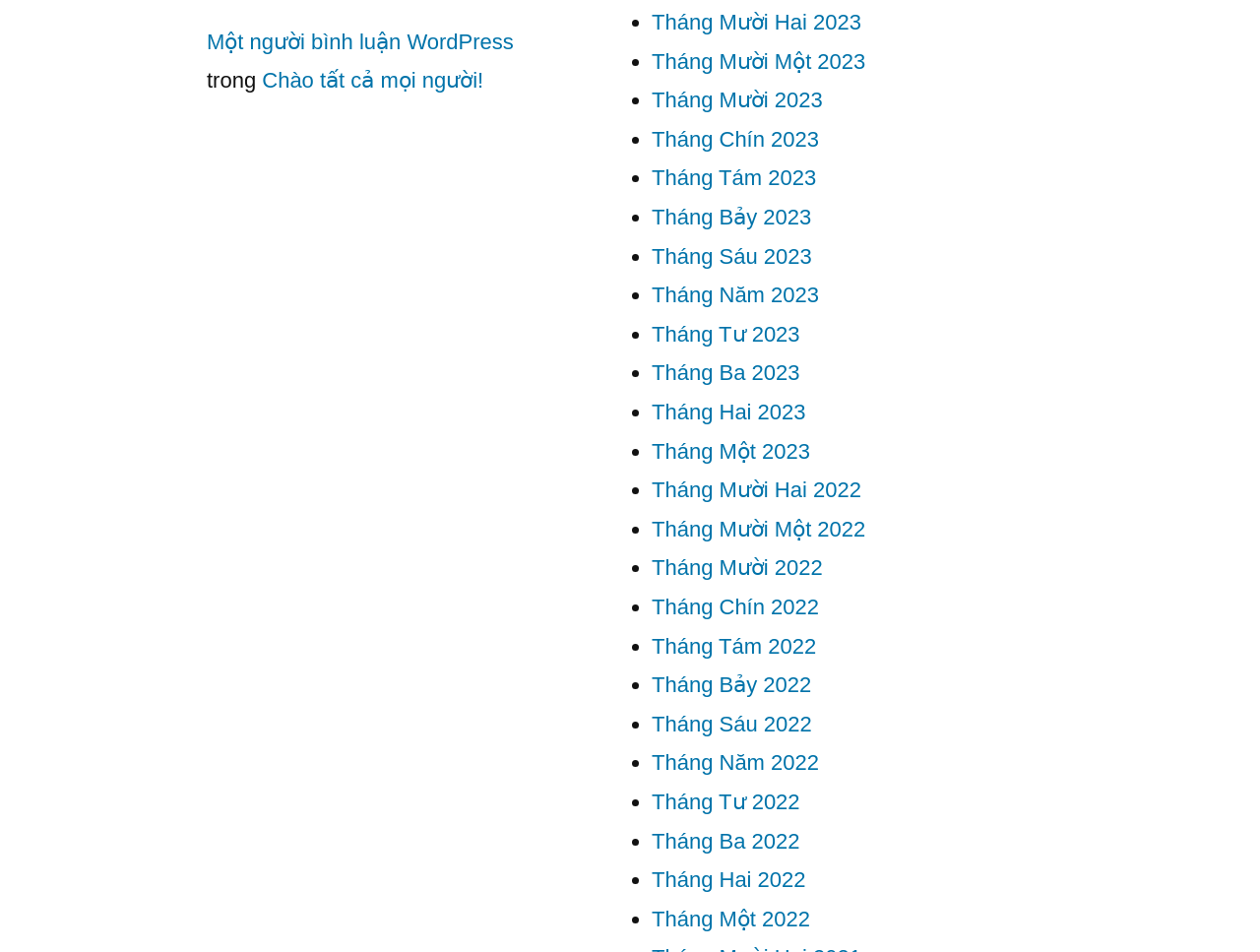How many links are in the footer section?
Look at the image and provide a short answer using one word or a phrase.

28